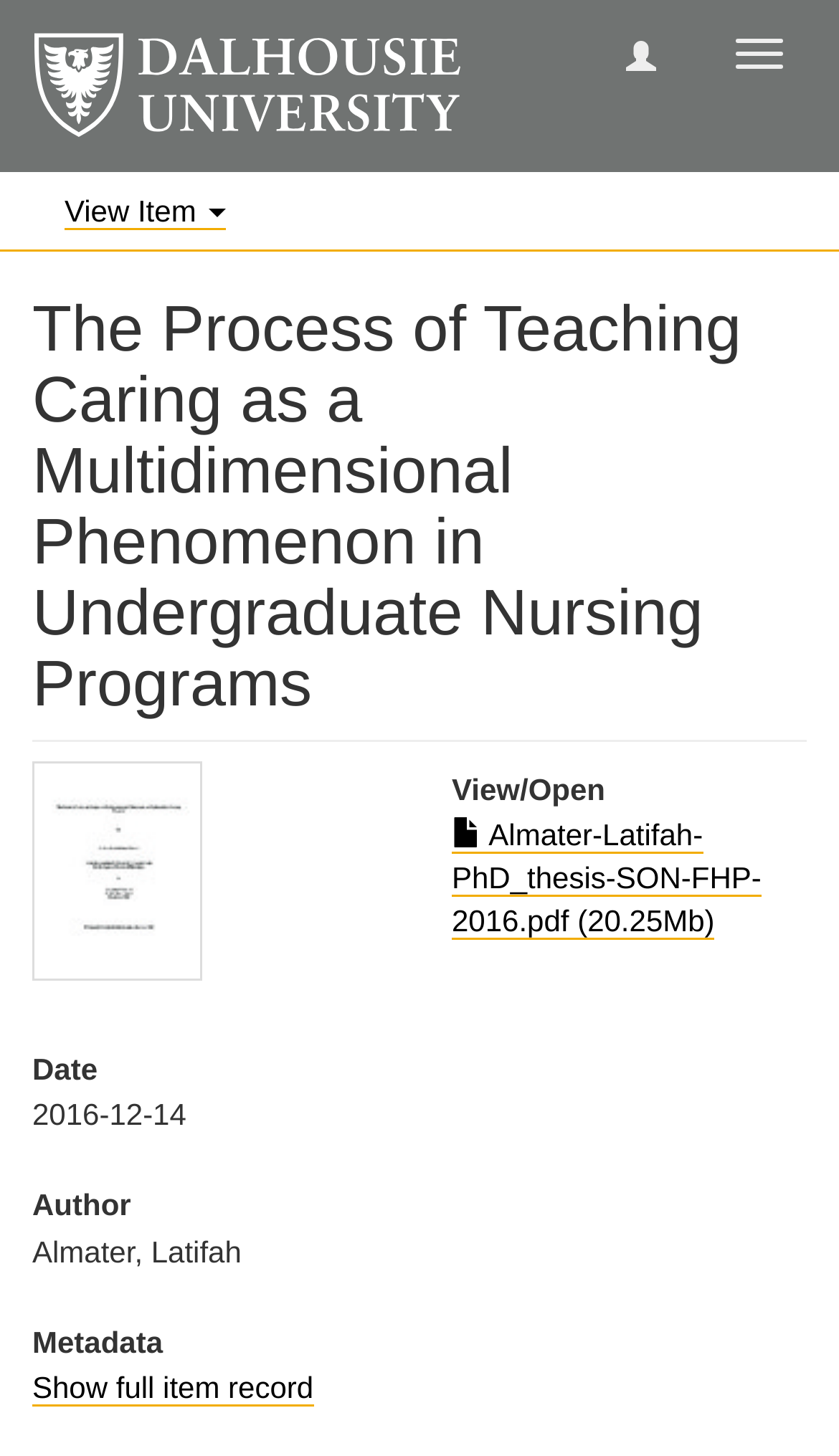Given the element description Almater-Latifah-PhD_thesis-SON-FHP-2016.pdf (20.25Mb), predict the bounding box coordinates for the UI element in the webpage screenshot. The format should be (top-left x, top-left y, bottom-right x, bottom-right y), and the values should be between 0 and 1.

[0.538, 0.562, 0.907, 0.646]